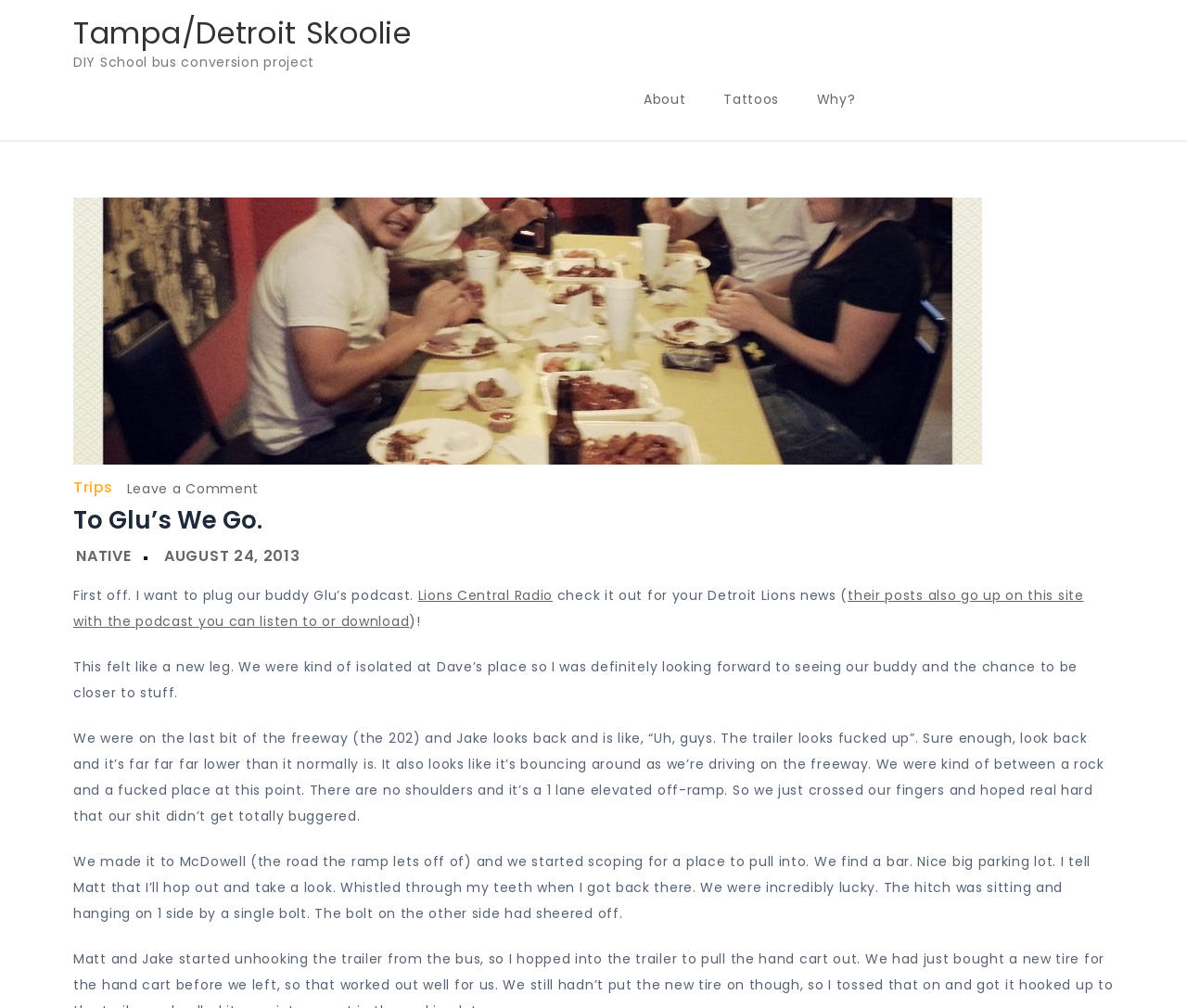Provide the bounding box coordinates for the area that should be clicked to complete the instruction: "Read the 'To Glu’s We Go.' heading".

[0.062, 0.502, 0.938, 0.53]